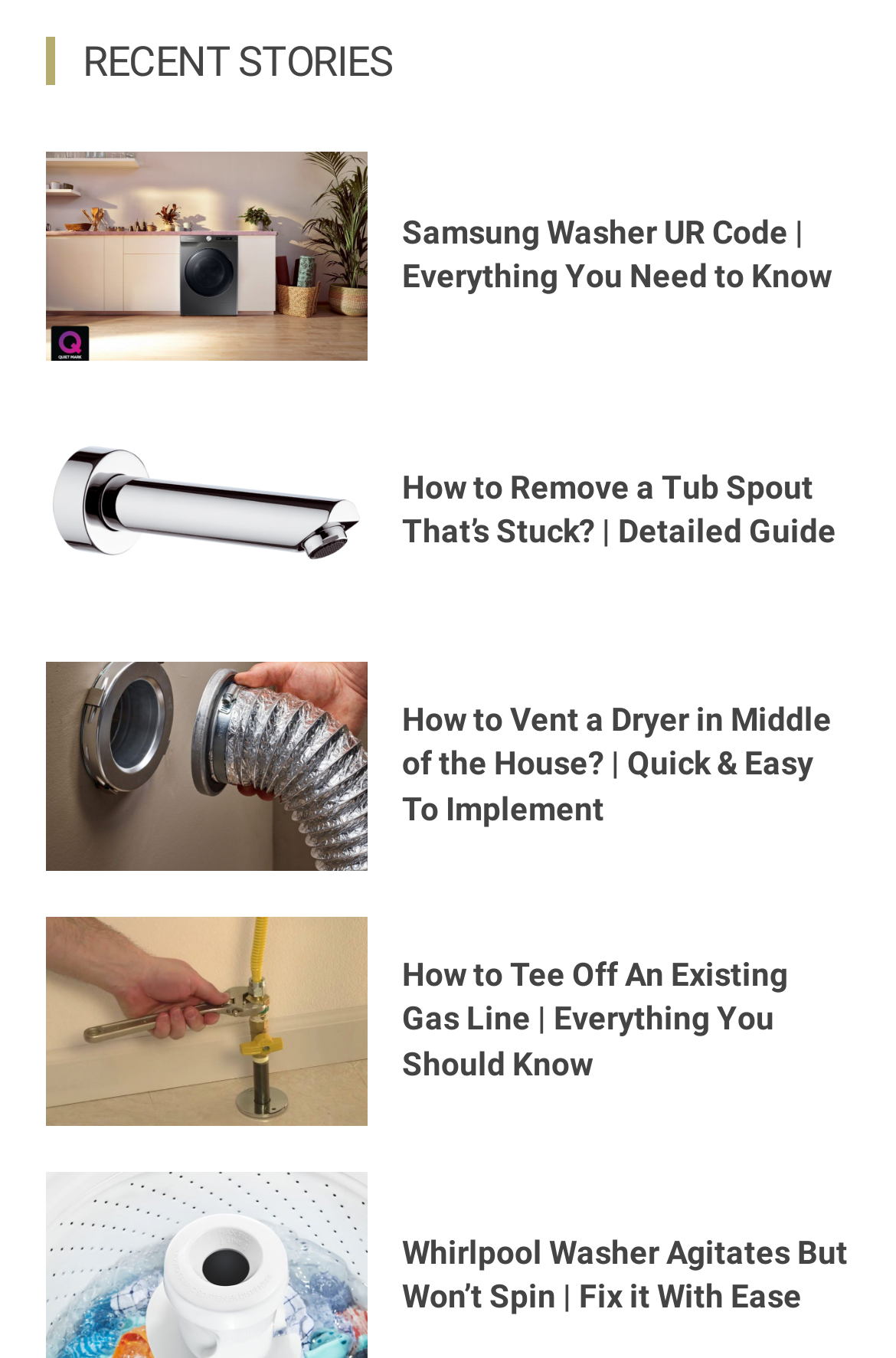Find the bounding box coordinates of the clickable region needed to perform the following instruction: "read about Samsung Washer UR Code". The coordinates should be provided as four float numbers between 0 and 1, i.e., [left, top, right, bottom].

[0.051, 0.111, 0.41, 0.265]